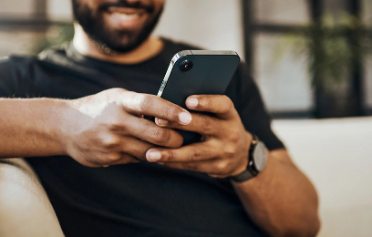What is the atmosphere in the background?
Observe the image and answer the question with a one-word or short phrase response.

Relaxed